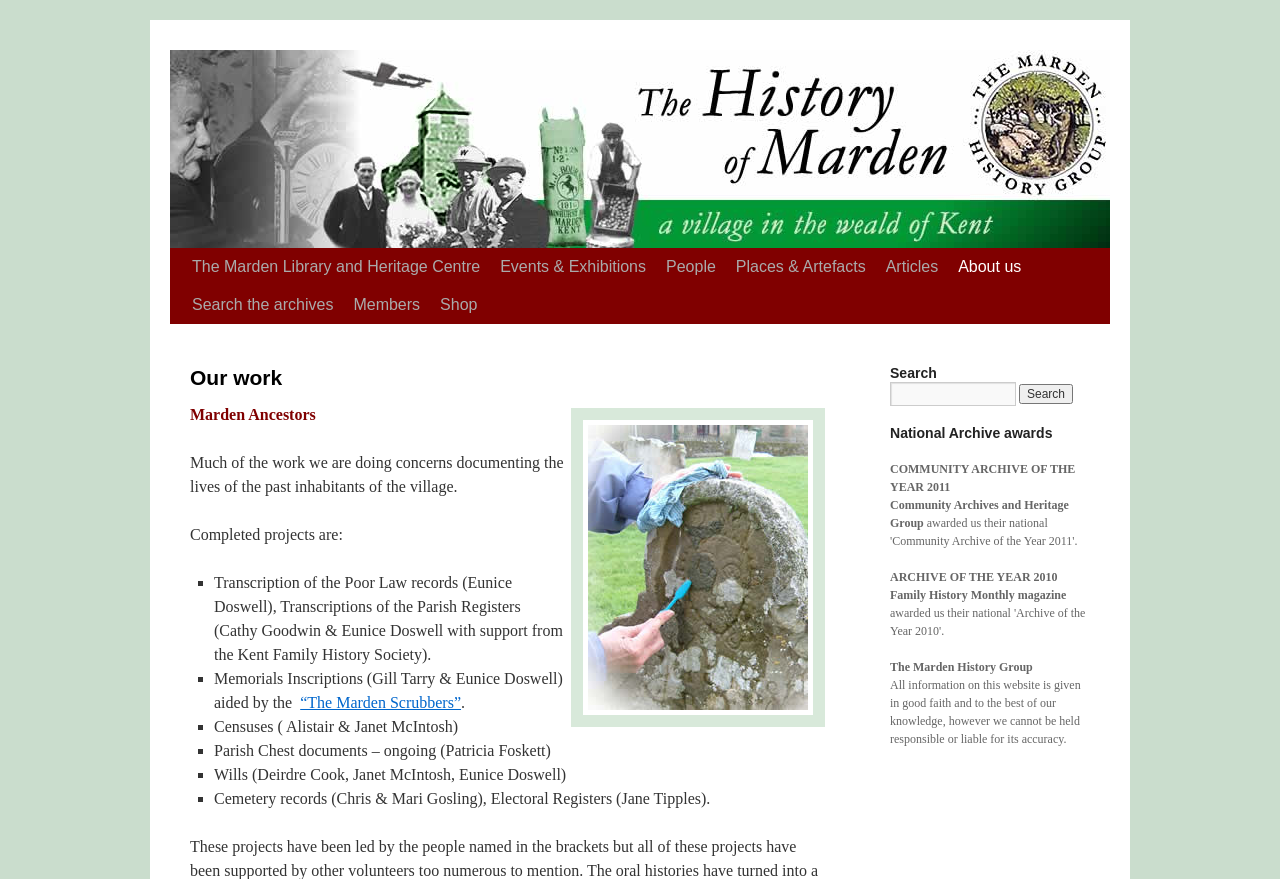Answer the question below in one word or phrase:
What is the name of the magazine that awarded ARCHIVE OF THE YEAR 2010?

Family History Monthly magazine